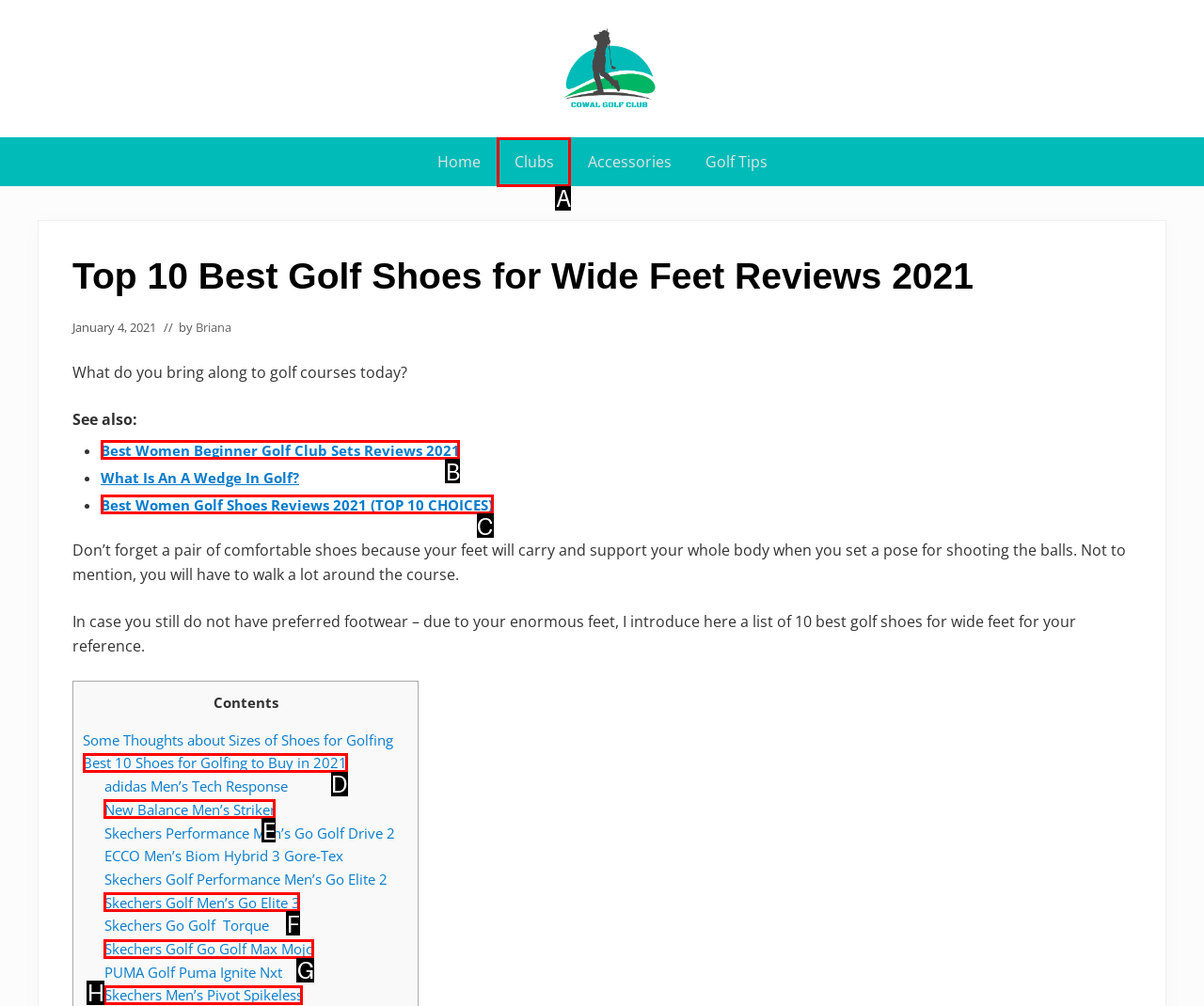Determine which option you need to click to execute the following task: Read the article about 'Best Women Beginner Golf Club Sets Reviews 2021'. Provide your answer as a single letter.

B